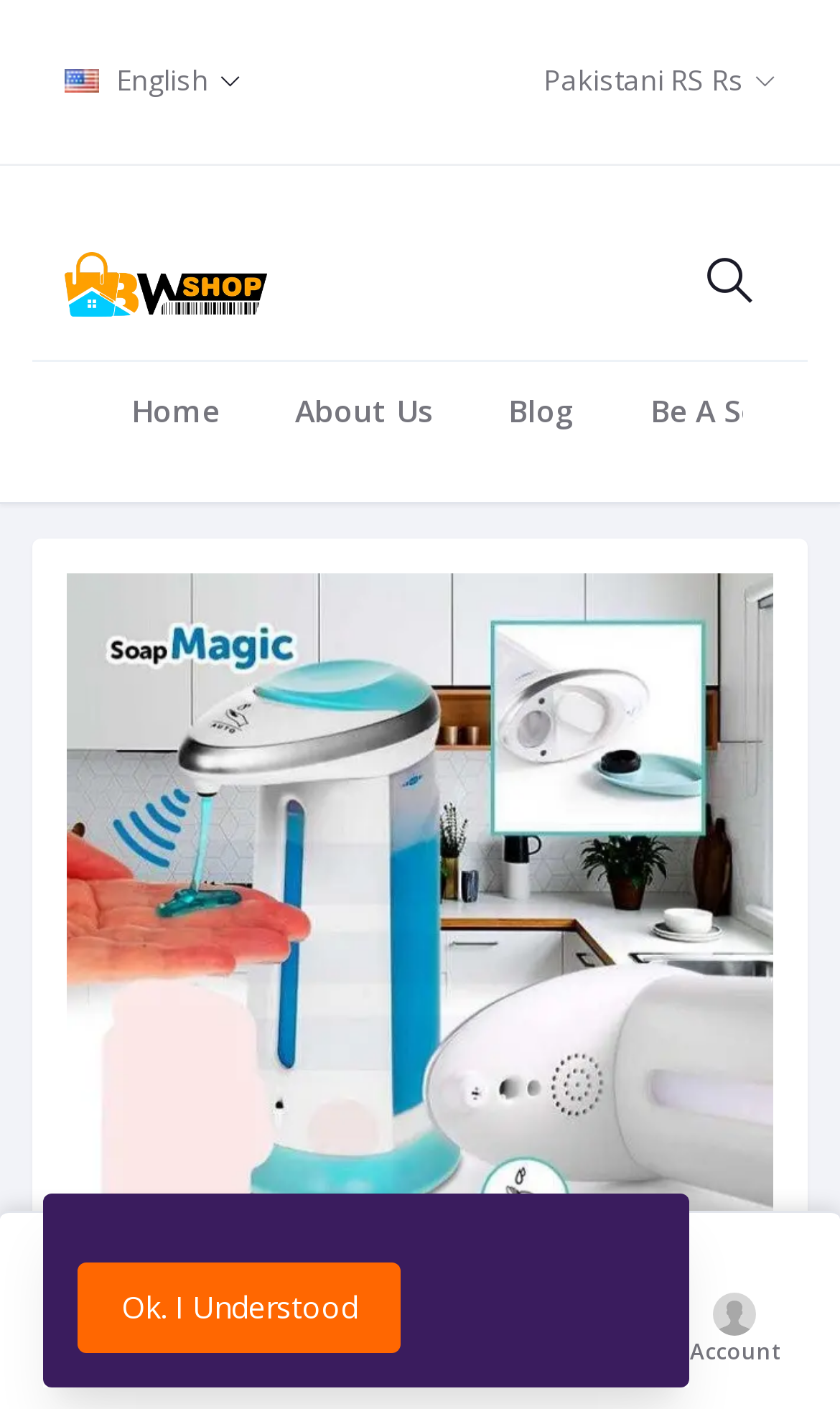Using the provided element description: "About Us", identify the bounding box coordinates. The coordinates should be four floats between 0 and 1 in the order [left, top, right, bottom].

[0.31, 0.262, 0.556, 0.319]